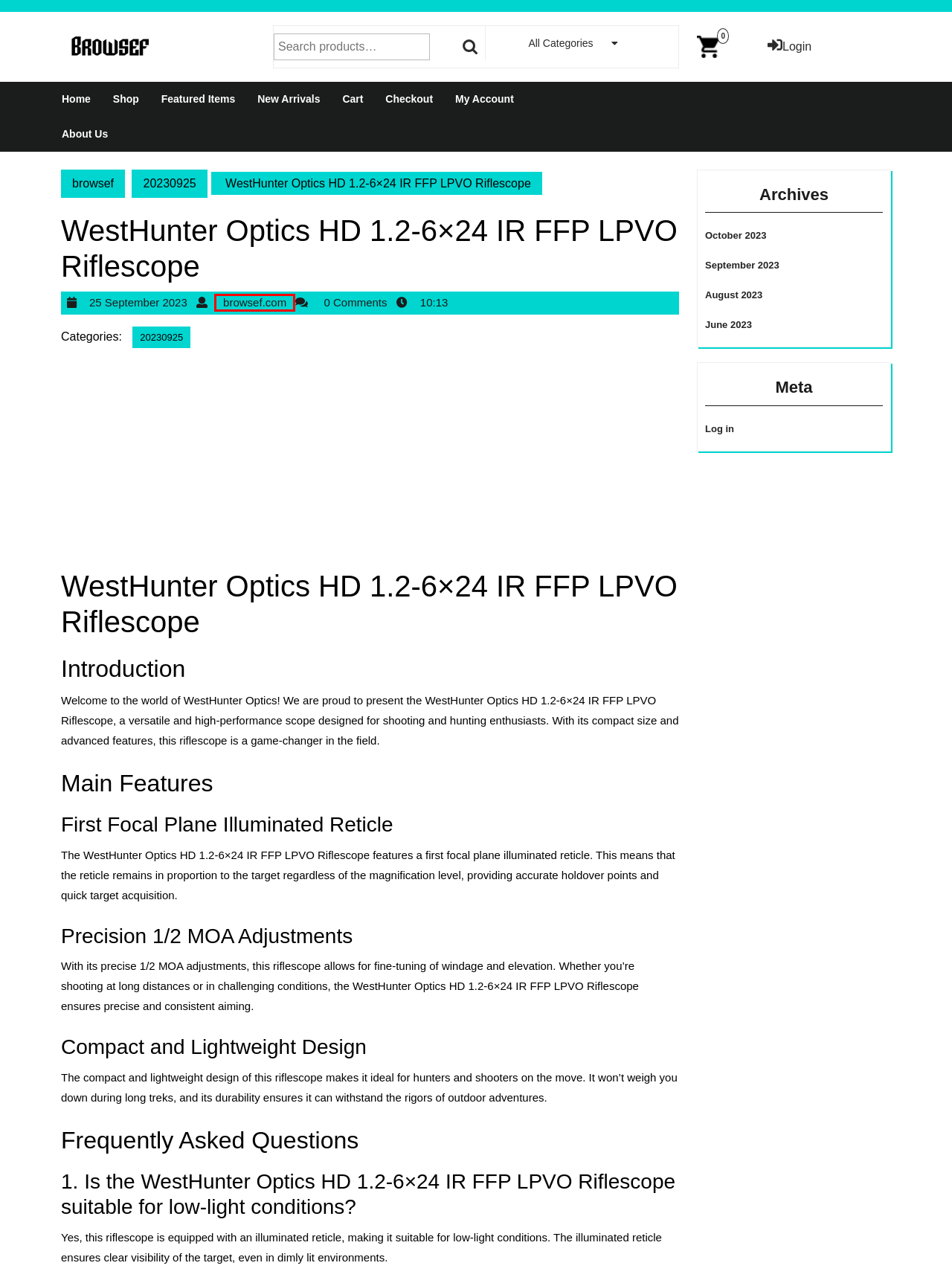Analyze the screenshot of a webpage featuring a red rectangle around an element. Pick the description that best fits the new webpage after interacting with the element inside the red bounding box. Here are the candidates:
A. Featured Items – browsef
B. September 2023 – browsef
C. 25 September 2023 – browsef
D. New arrivals – browsef
E. Cart – browsef
F. August 2023 – browsef
G. October 2023 – browsef
H. browsef.com – browsef

H